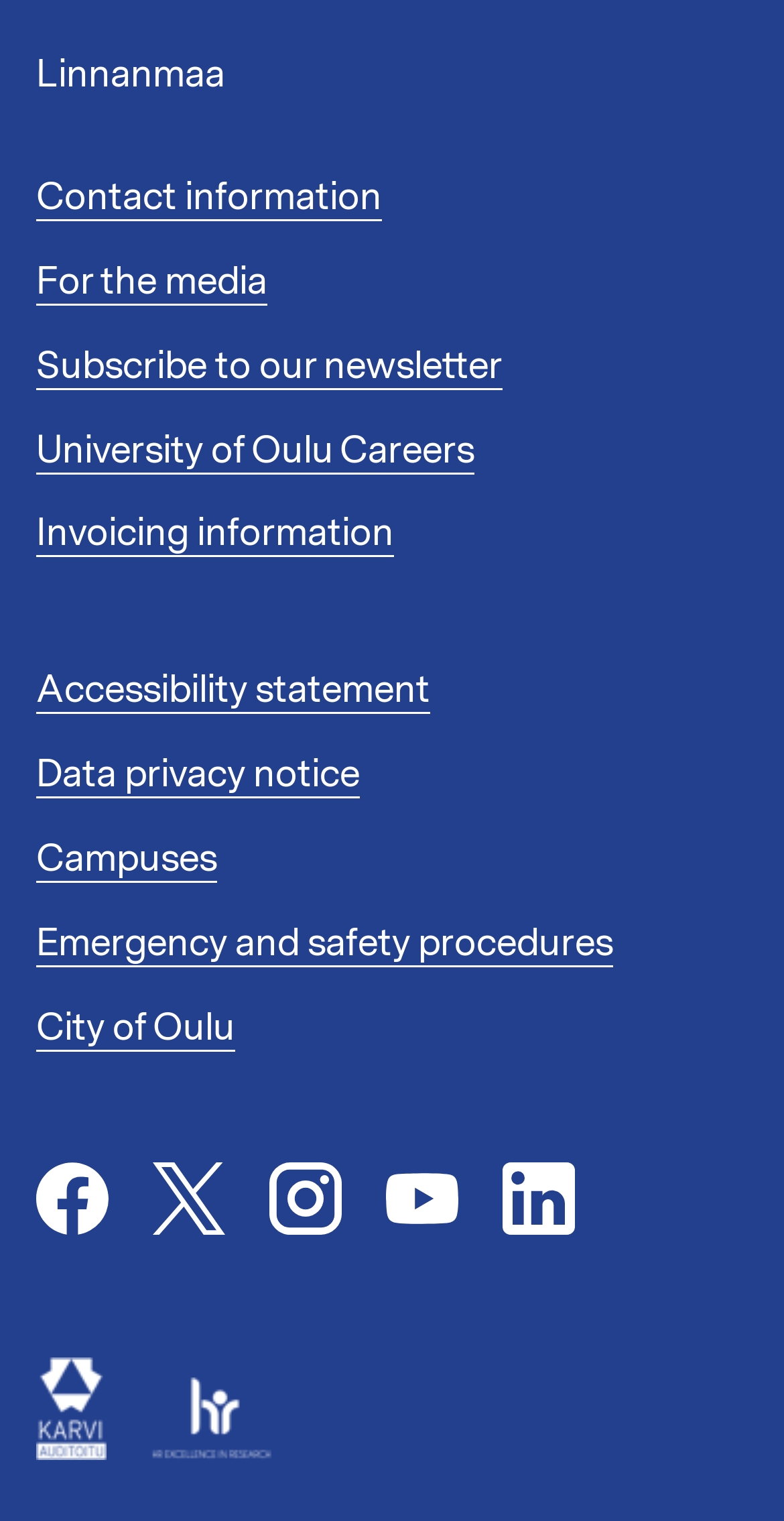Find the bounding box of the UI element described as follows: "Subscribe to our newsletter".

[0.046, 0.223, 0.641, 0.257]